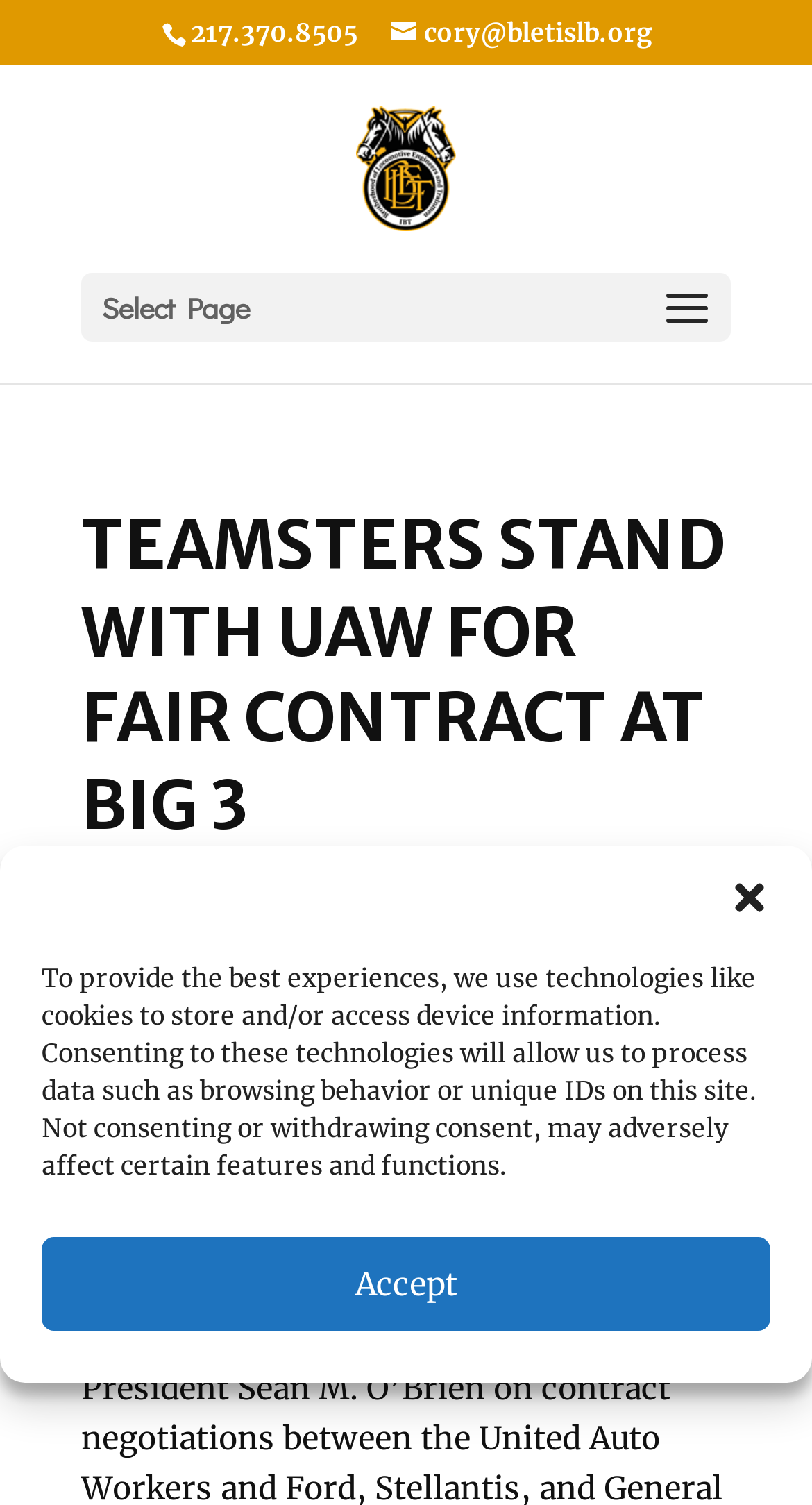Find the UI element described as: "alt="BLET Illinois State Legislative Board"" and predict its bounding box coordinates. Ensure the coordinates are four float numbers between 0 and 1, [left, top, right, bottom].

[0.438, 0.095, 0.562, 0.122]